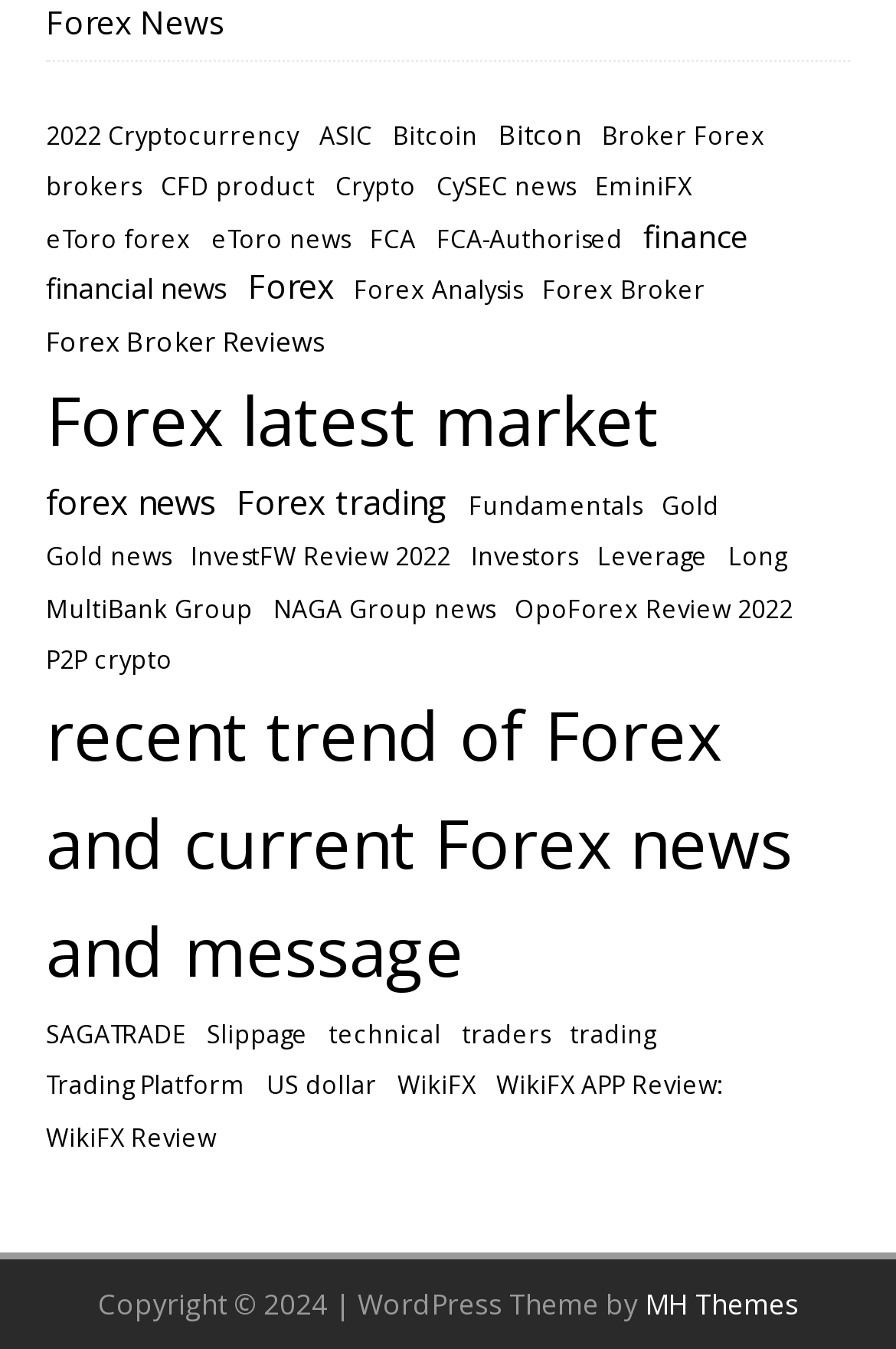Using the element description OpoForex Review 2022, predict the bounding box coordinates for the UI element. Provide the coordinates in (top-left x, top-left y, bottom-right x, bottom-right y) format with values ranging from 0 to 1.

[0.574, 0.437, 0.885, 0.466]